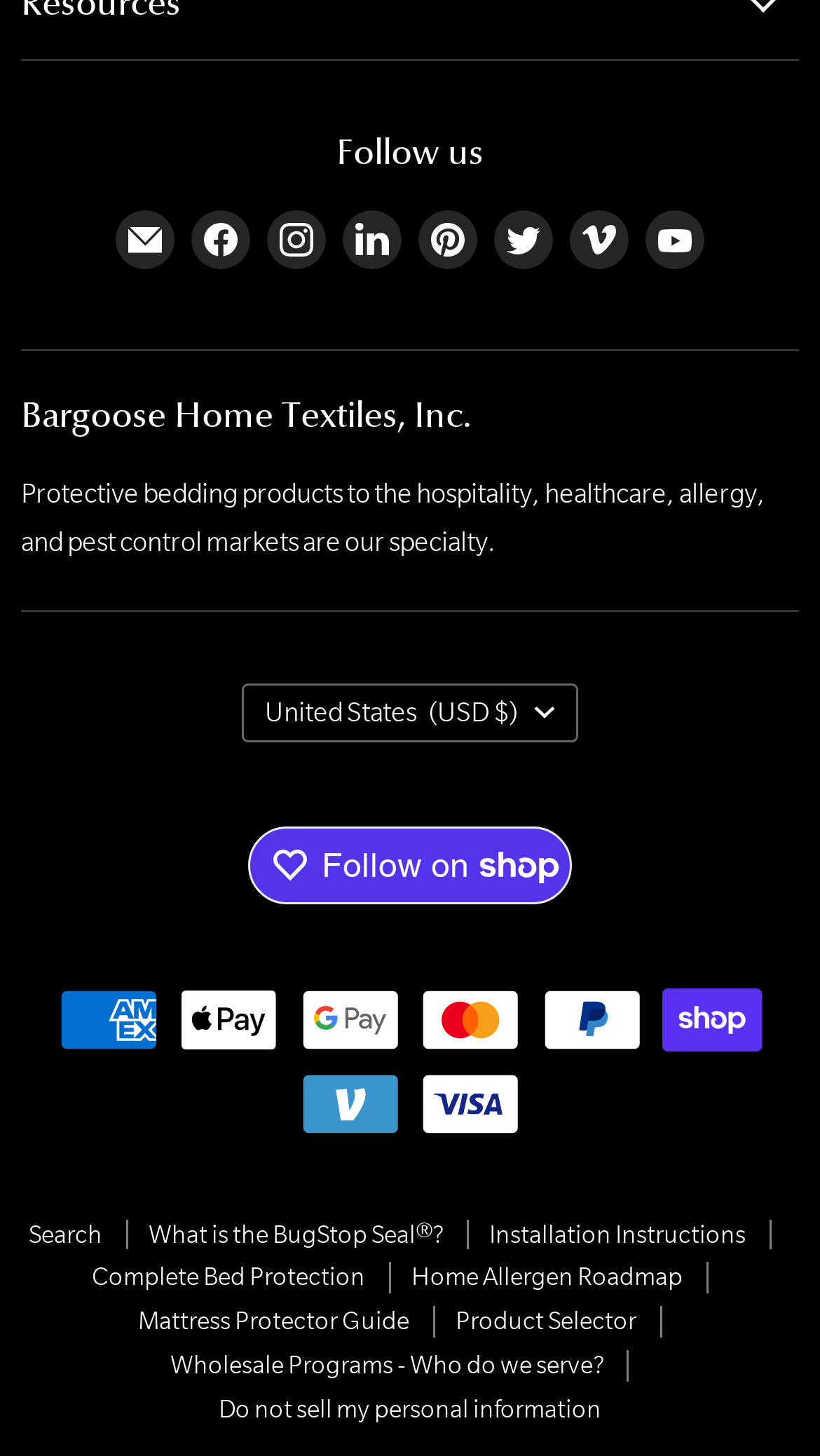For the element described, predict the bounding box coordinates as (top-left x, top-left y, bottom-right x, bottom-right y). All values should be between 0 and 1. Element description: Search

[0.026, 0.045, 0.123, 0.067]